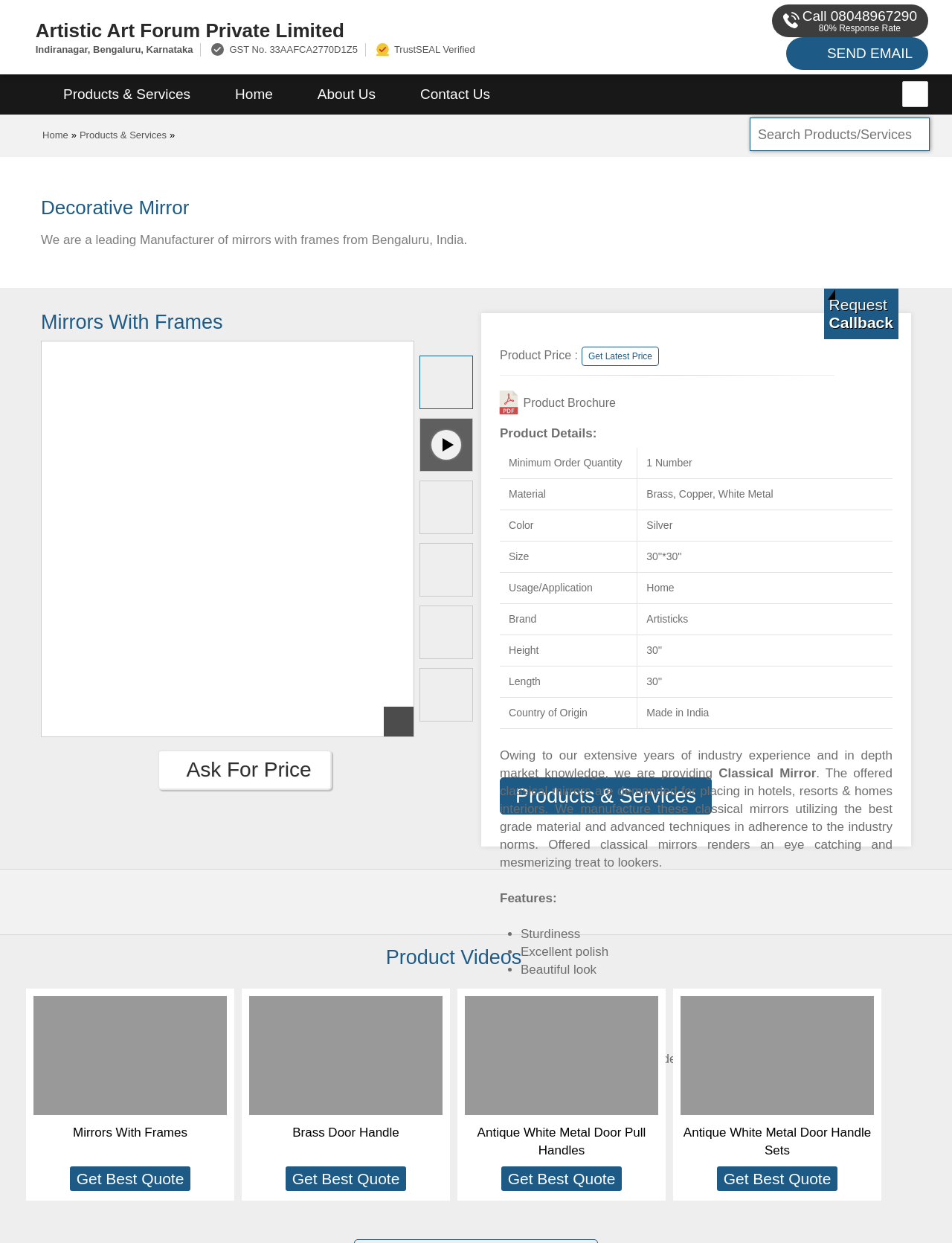Find the bounding box coordinates of the element to click in order to complete the given instruction: "Click on the link to buy alternative to tomato paste at a cheap price."

None